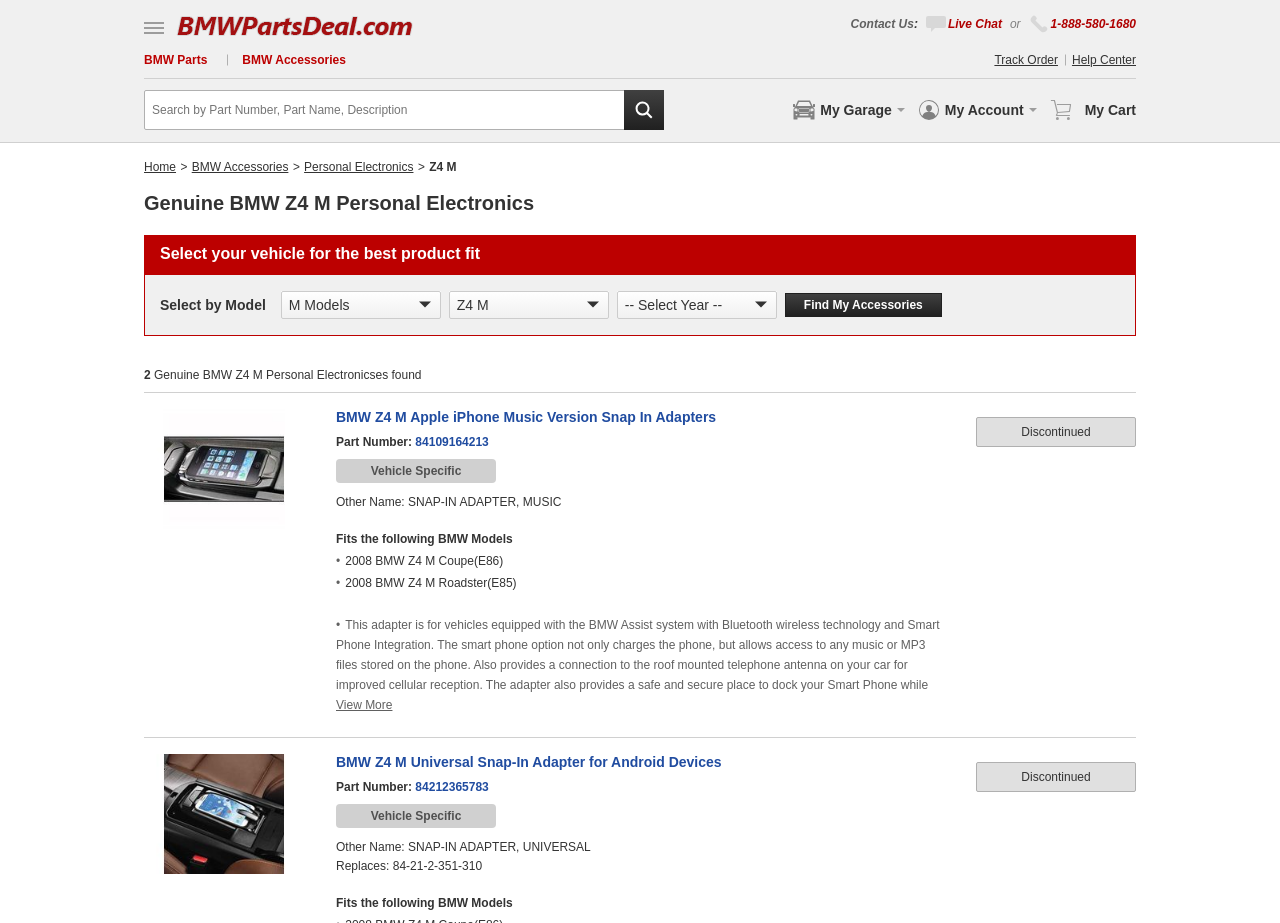What is the function of the 'Find My Accessories' button?
Please utilize the information in the image to give a detailed response to the question.

I inferred this by looking at the context in which the button is placed, which is a section for selecting a vehicle model and year, and the button's label, which suggests that it will find accessories for the selected vehicle.